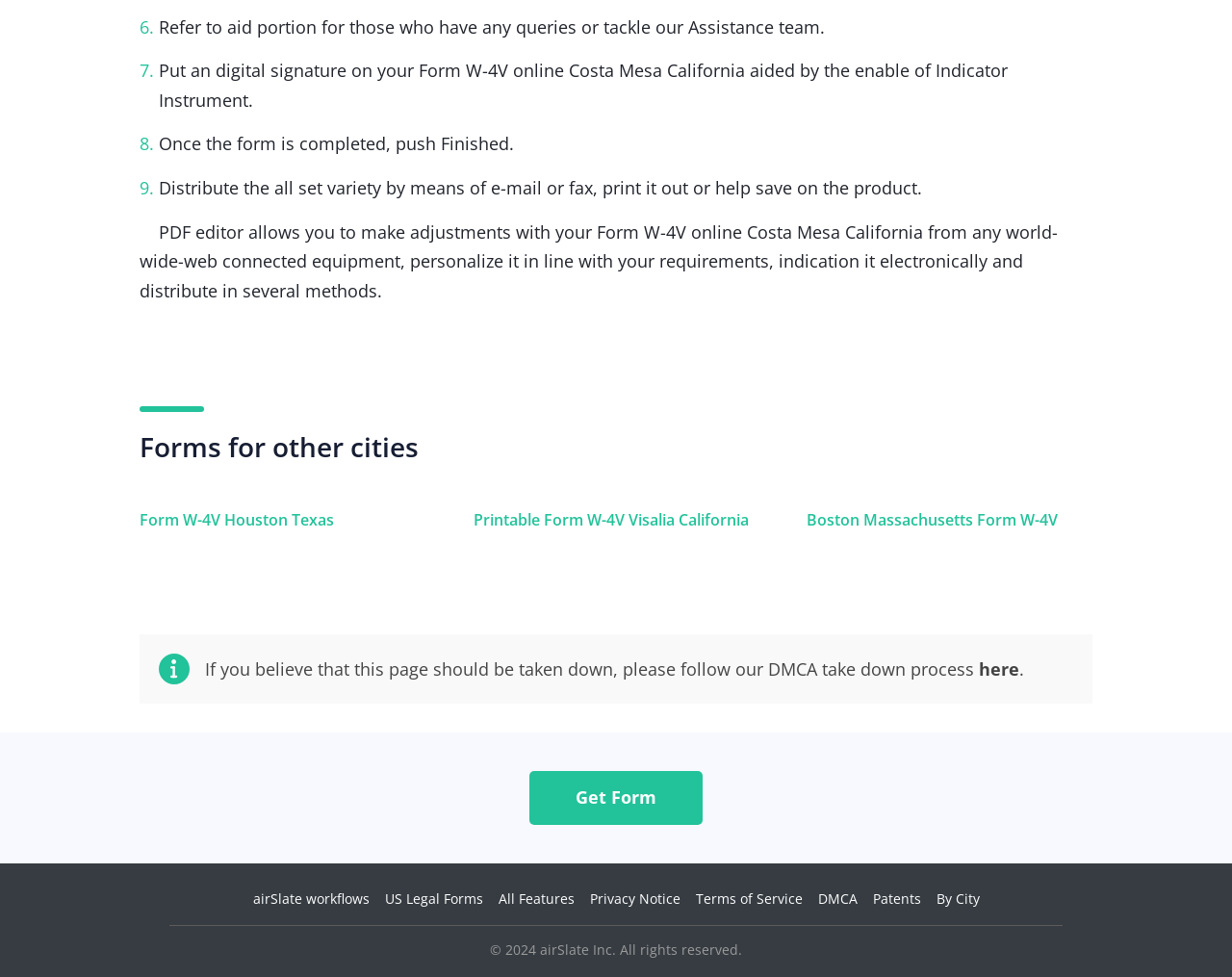Bounding box coordinates should be provided in the format (top-left x, top-left y, bottom-right x, bottom-right y) with all values between 0 and 1. Identify the bounding box for this UI element: here

[0.795, 0.673, 0.827, 0.697]